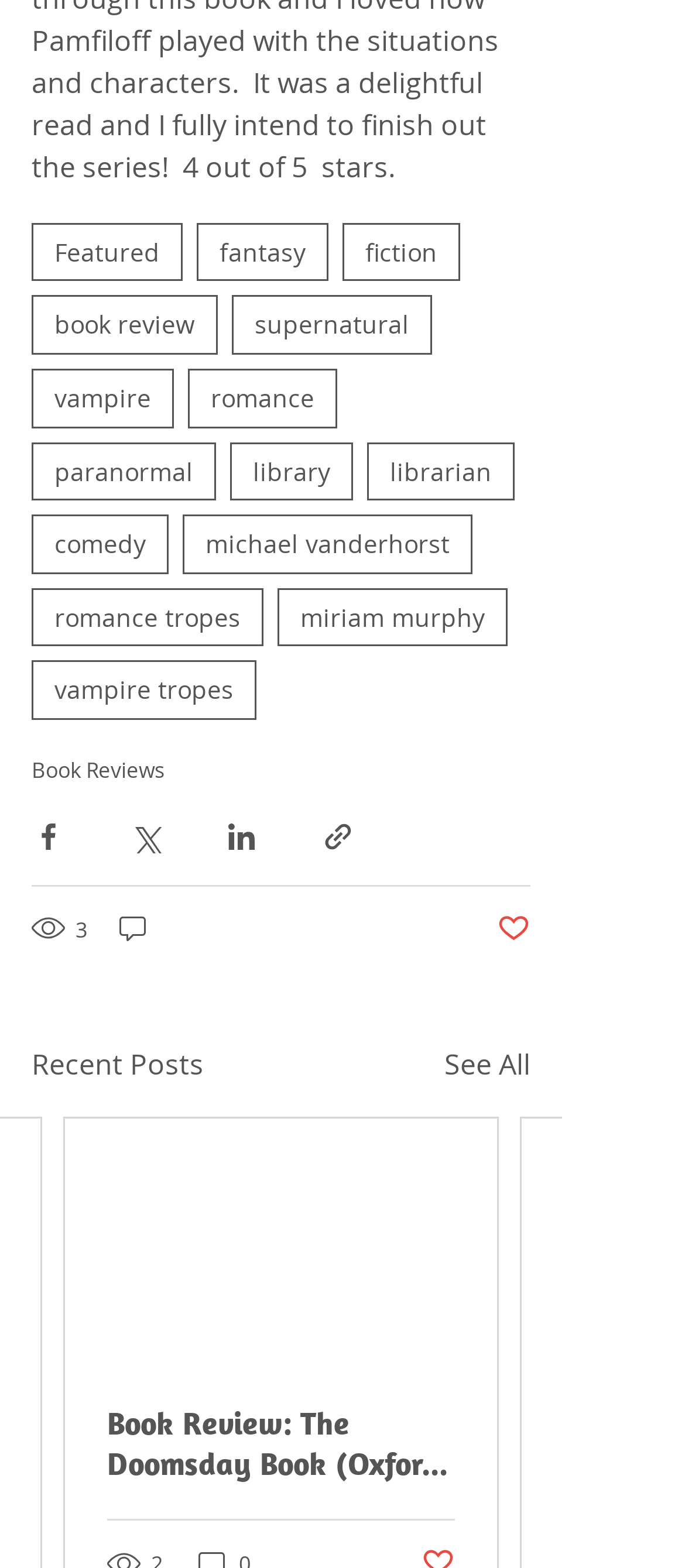Utilize the information from the image to answer the question in detail:
How many links are under the navigation tags?

I counted the number of links under the 'tags' navigation element, which are 'Featured', 'fantasy', 'fiction', 'book review', 'supernatural', 'vampire', 'romance', 'paranormal', 'library', 'librarian', and 'comedy', totaling 11 links.